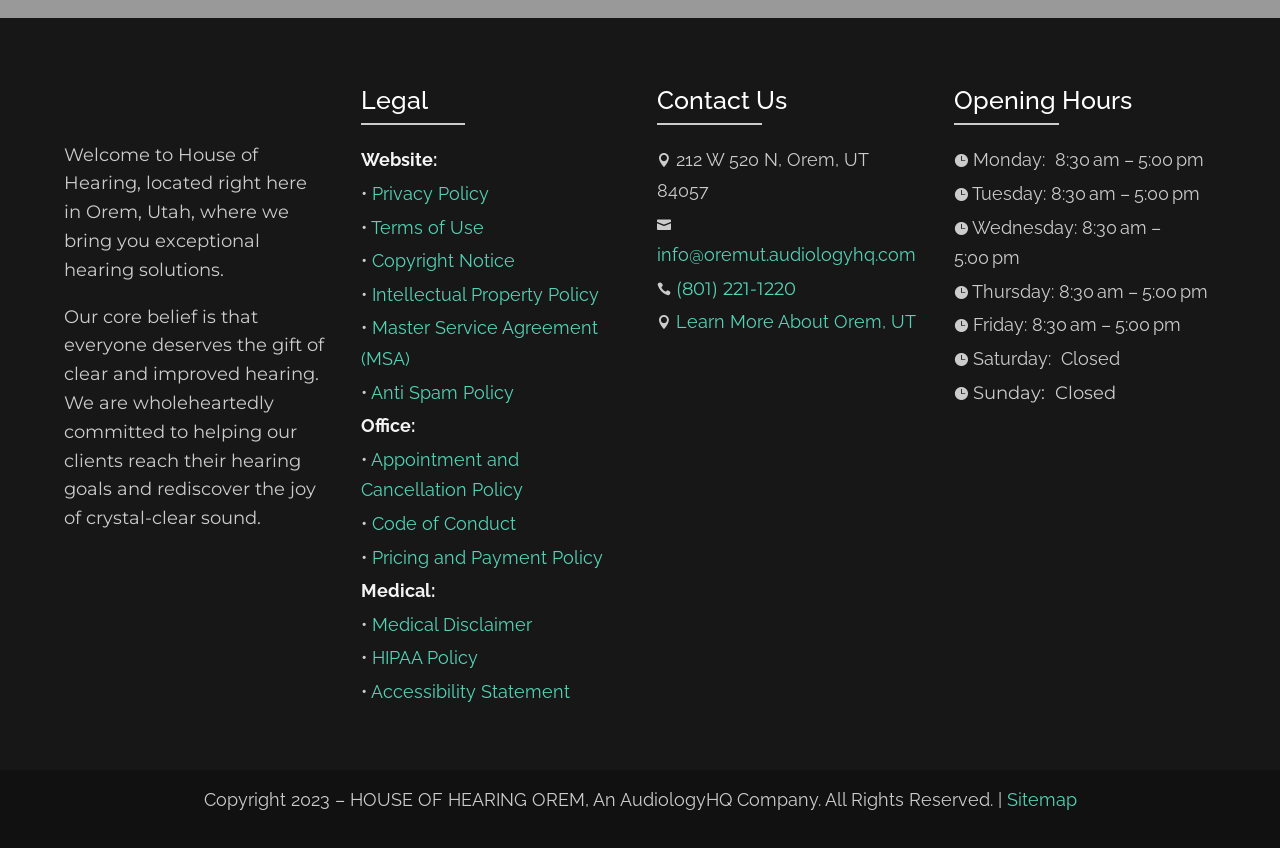Determine the bounding box coordinates for the clickable element to execute this instruction: "Check accessibility statement". Provide the coordinates as four float numbers between 0 and 1, i.e., [left, top, right, bottom].

[0.29, 0.124, 0.445, 0.148]